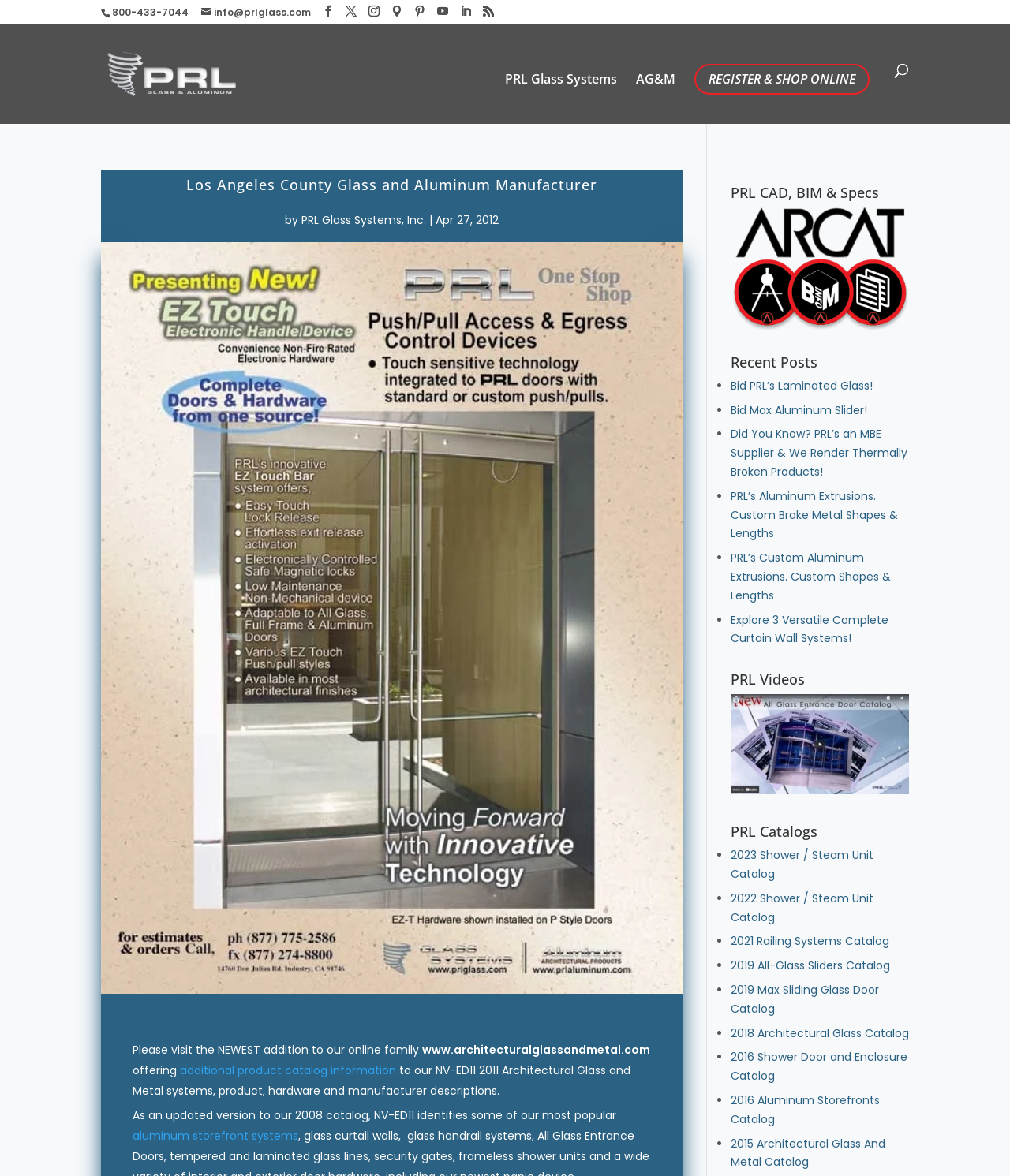What is the company name mentioned in the page?
Please answer using one word or phrase, based on the screenshot.

PRL Glass Systems, Inc.